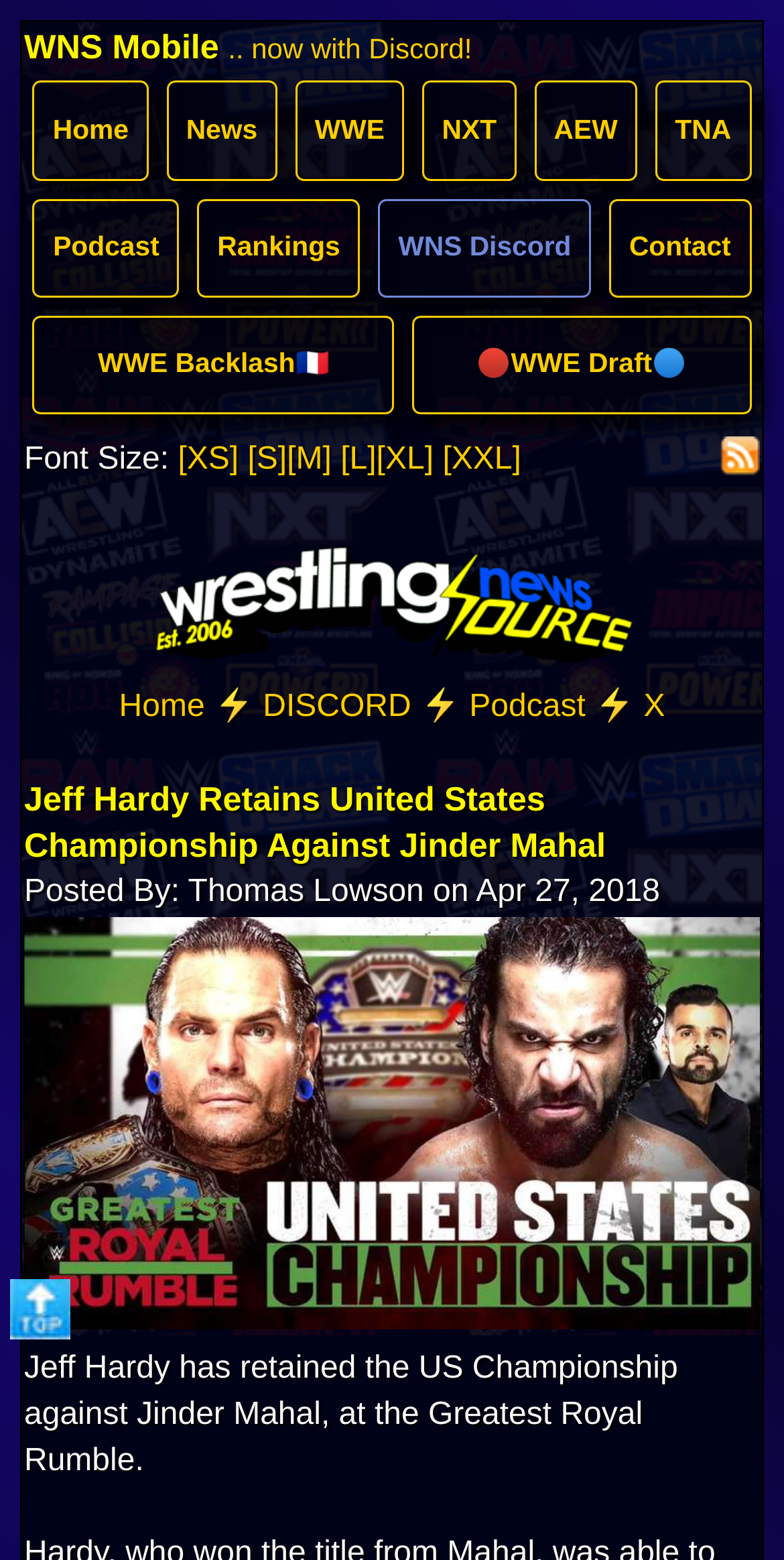What is the event where Jeff Hardy retained the US Championship?
Examine the image and give a concise answer in one word or a short phrase.

Greatest Royal Rumble